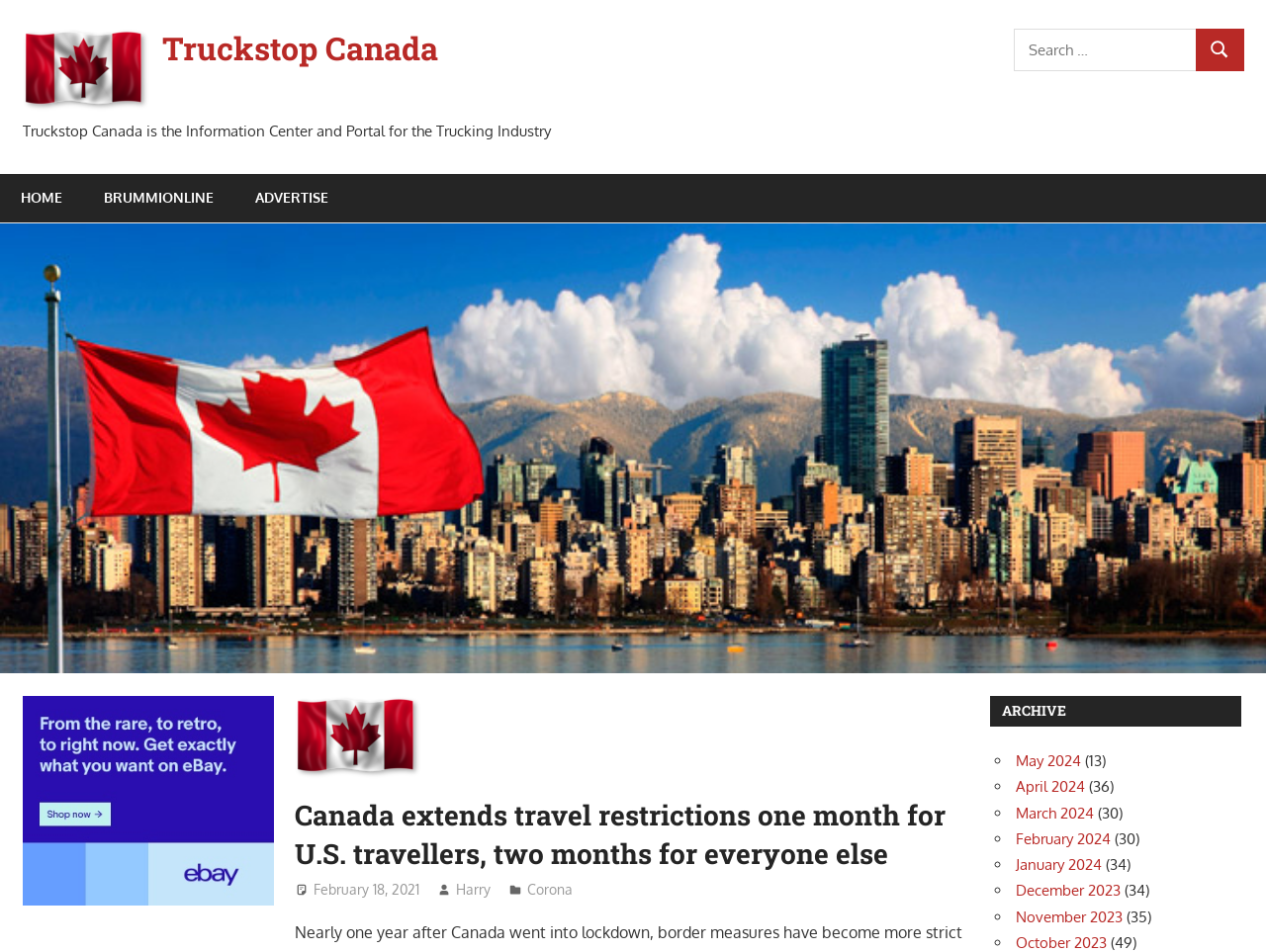Pinpoint the bounding box coordinates of the element to be clicked to execute the instruction: "Click on the Canadian Flag".

[0.018, 0.03, 0.118, 0.118]